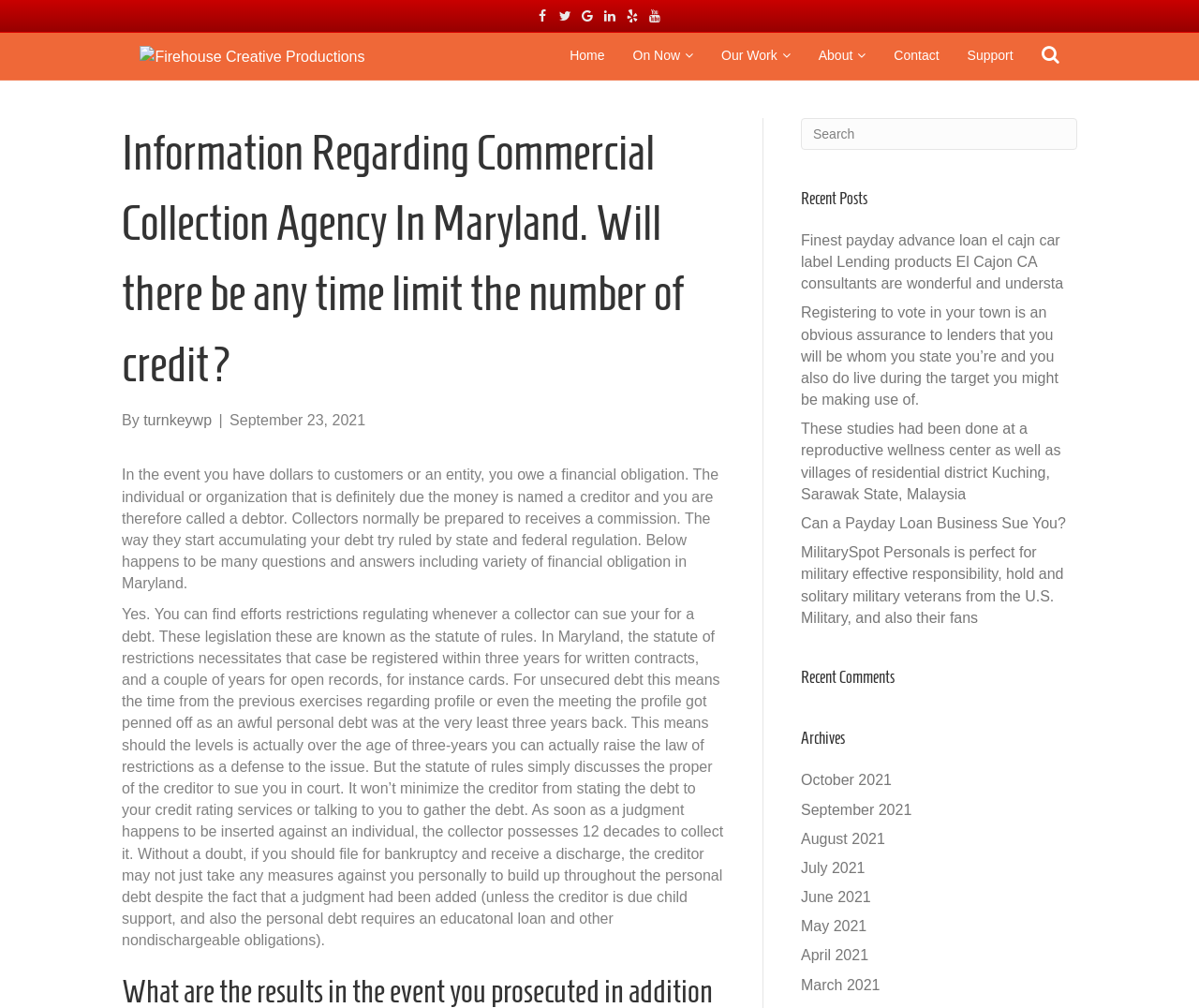Please provide the bounding box coordinates for the element that needs to be clicked to perform the following instruction: "Read the 'Recent Posts'". The coordinates should be given as four float numbers between 0 and 1, i.e., [left, top, right, bottom].

[0.668, 0.185, 0.898, 0.209]